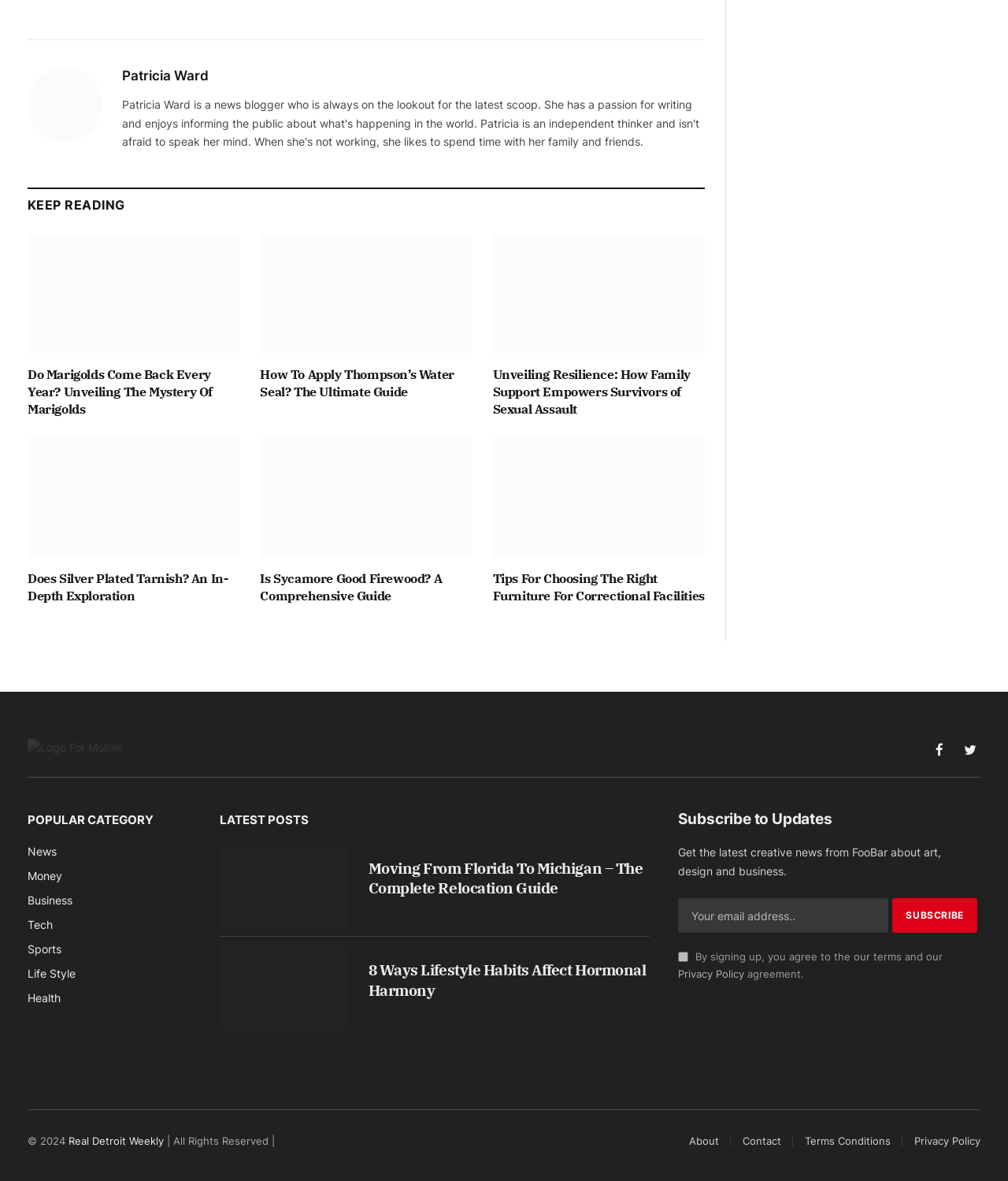Determine the bounding box coordinates of the clickable region to execute the instruction: "Click on the 'KEEP READING' heading". The coordinates should be four float numbers between 0 and 1, denoted as [left, top, right, bottom].

[0.027, 0.168, 0.124, 0.181]